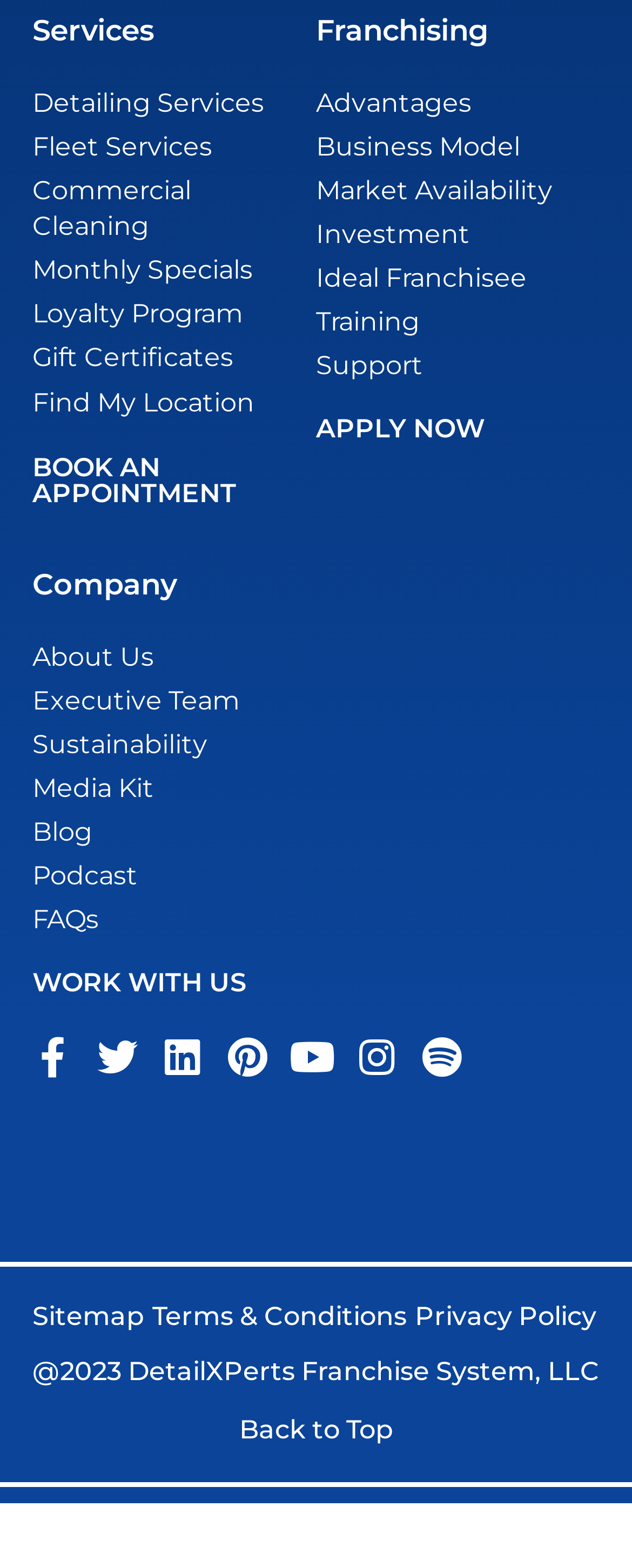How many social media links are there?
Please respond to the question thoroughly and include all relevant details.

I counted the number of social media links at the bottom of the page, which are 'Facebook-f', 'Twitter', 'Linkedin', 'Pinterest', 'Youtube', 'Instagram', 'Spotify', and found that there are 8 social media links in total.